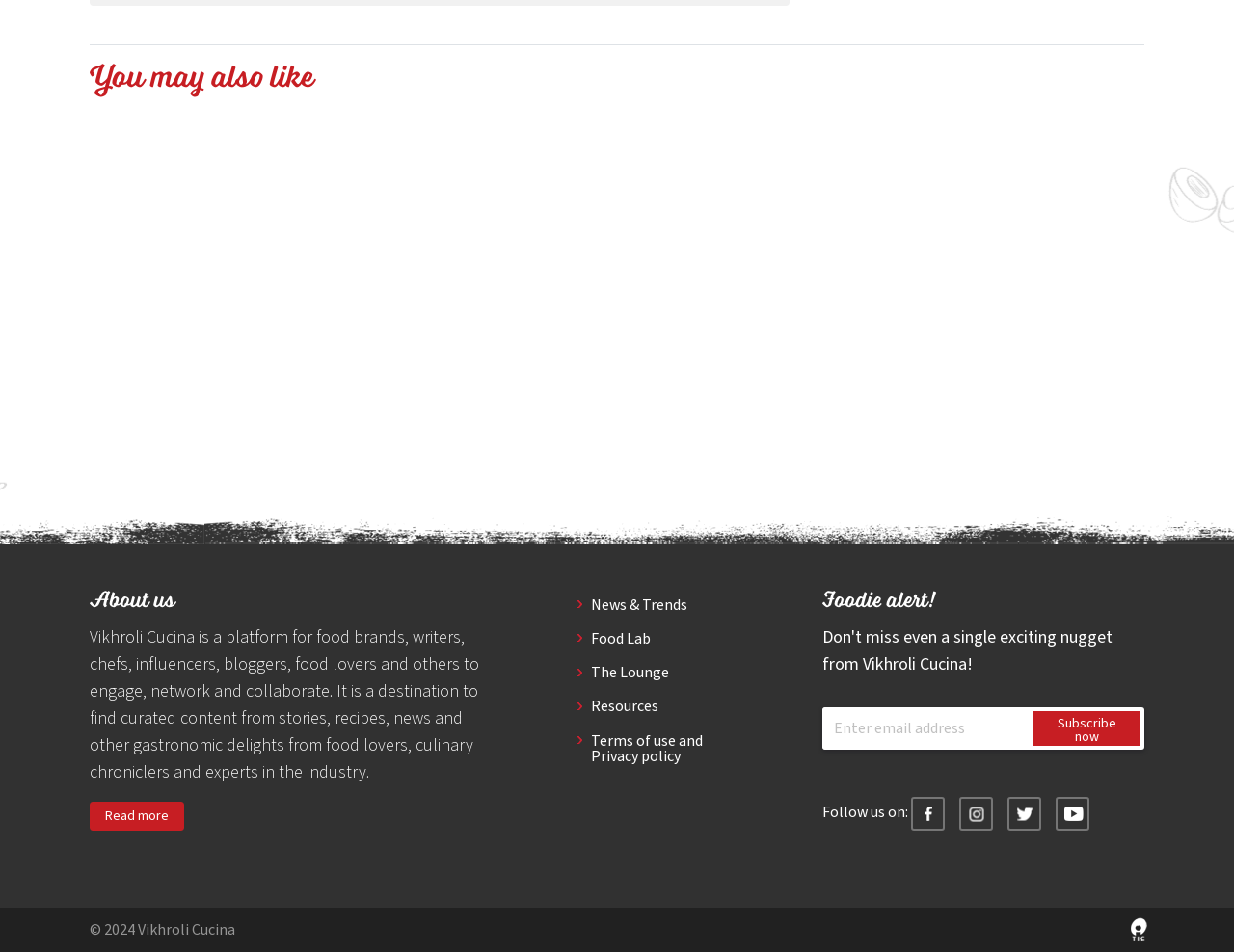Determine the bounding box coordinates of the clickable element necessary to fulfill the instruction: "Read more about Vikhroli Cucina". Provide the coordinates as four float numbers within the 0 to 1 range, i.e., [left, top, right, bottom].

[0.073, 0.842, 0.149, 0.873]